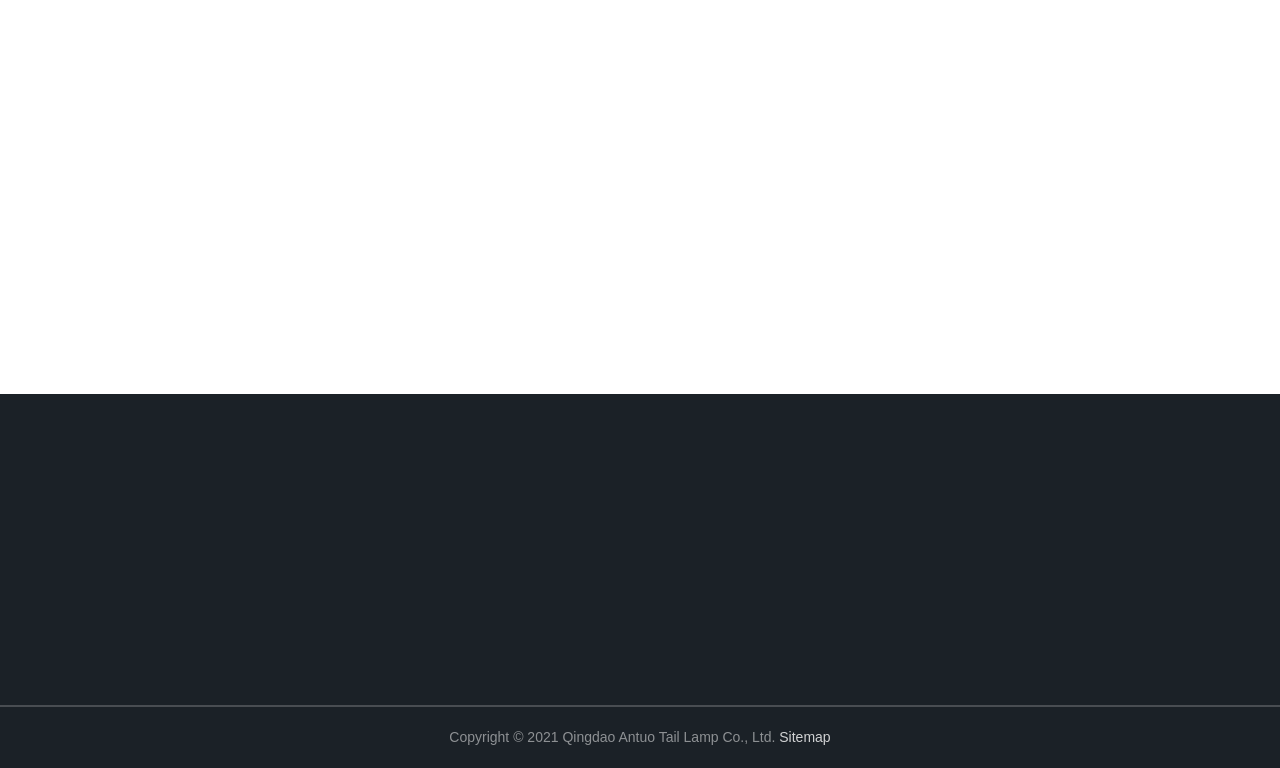Bounding box coordinates must be specified in the format (top-left x, top-left y, bottom-right x, bottom-right y). All values should be floating point numbers between 0 and 1. What are the bounding box coordinates of the UI element described as: Daniel Christos Web Design

None